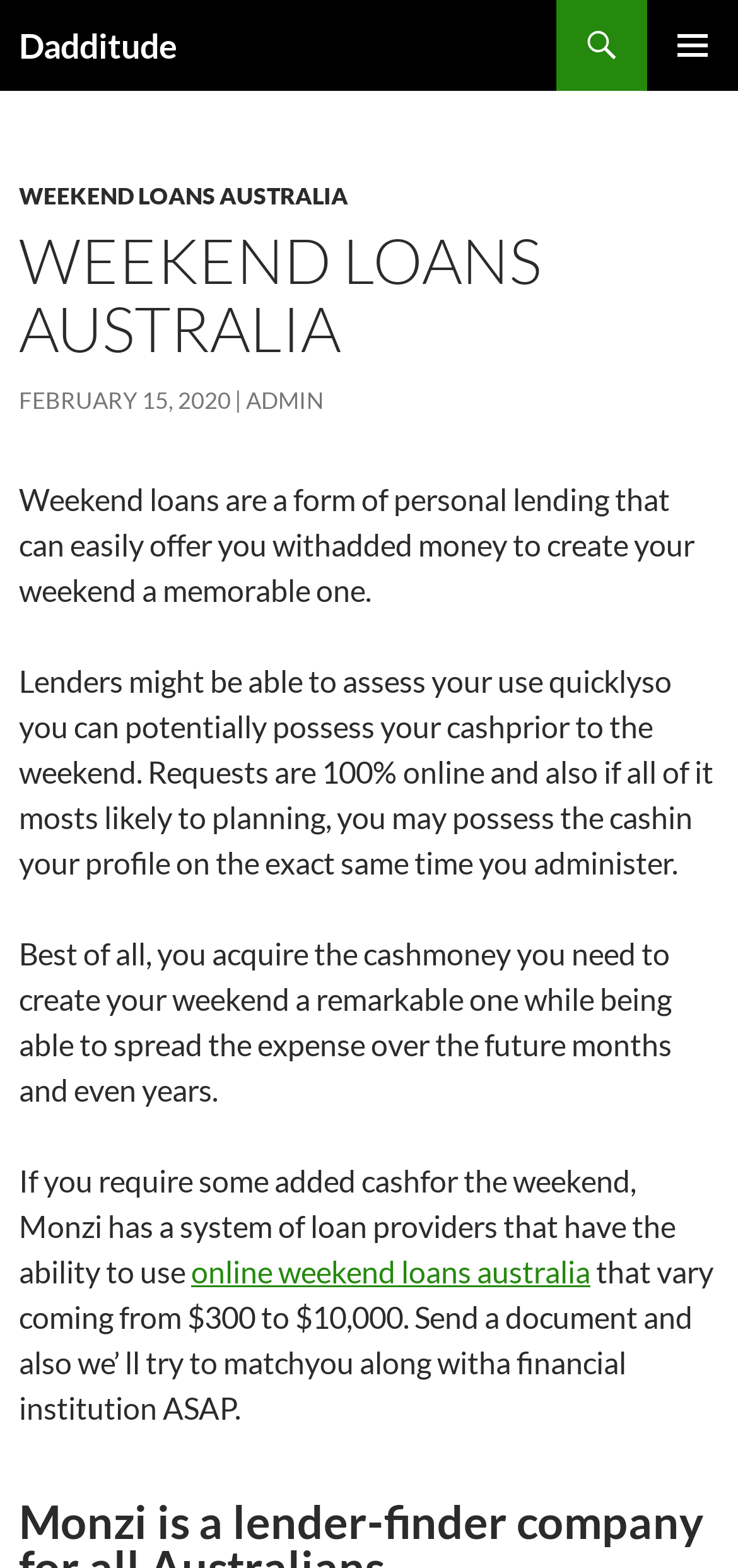Illustrate the webpage with a detailed description.

The webpage is about weekend loans in Australia, with the title "Dadditude" at the top left corner. Below the title, there is a primary menu button on the top right corner. A "SKIP TO CONTENT" link is located on the top left, just below the title.

The main content area is divided into two sections. The first section is a header area that spans the entire width of the page. It contains a link to "WEEKEND LOANS AUSTRALIA" on the left, followed by a heading with the same text. On the right side of the header, there is a link to "FEBRUARY 15, 2020" with a time element, and another link to "ADMIN".

The second section is the main content area, which occupies most of the page. It starts with a paragraph of text that explains what weekend loans are and how they can provide quick access to cash. Below this paragraph, there are two more paragraphs that describe the benefits of weekend loans, including the ability to spread the cost over several months or years.

At the bottom of the main content area, there is a link to "online weekend loans australia" and a final paragraph that explains how to apply for a loan through Monzi's system of lenders, with loan amounts ranging from $300 to $10,000.